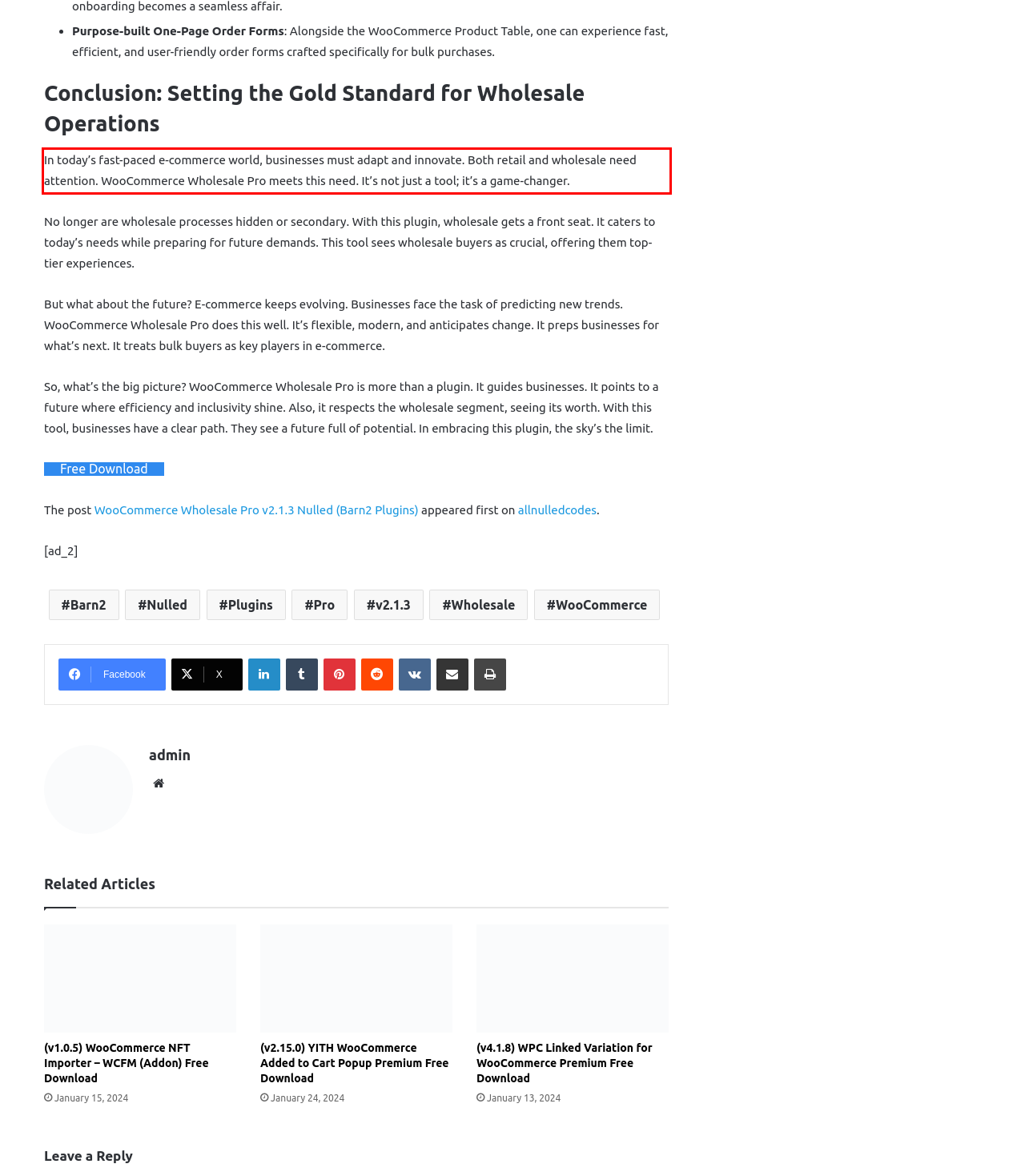You are given a screenshot of a webpage with a UI element highlighted by a red bounding box. Please perform OCR on the text content within this red bounding box.

In today’s fast-paced e-commerce world, businesses must adapt and innovate. Both retail and wholesale need attention. WooCommerce Wholesale Pro meets this need. It’s not just a tool; it’s a game-changer.